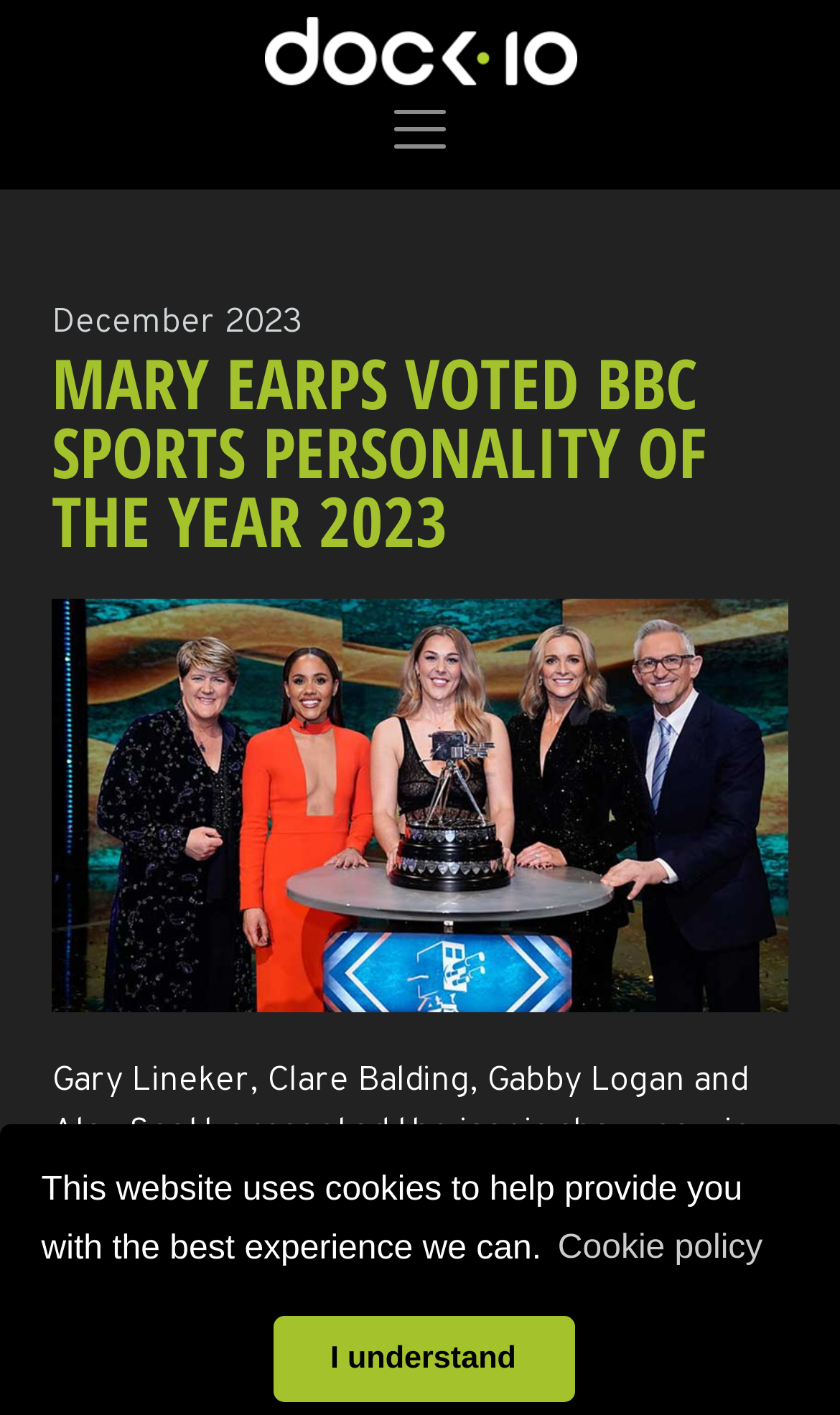Summarize the webpage with intricate details.

The webpage is about Mary Earps being voted BBC Sports Personality of the Year 2023. At the top of the page, there is a dock10 logo, which is an image that spans almost the entire width of the page. Below the logo, there is a navigation toggle button on the right side.

On the left side of the page, there is a heading that reads "MARY EARPS VOTED BBC SPORTS PERSONALITY OF THE YEAR 2023" in a large font. Below the heading, there is a large image of Mary Earps, which takes up most of the page's width.

To the right of the image, there is a block of text that summarizes the event, mentioning the presenters Gary Lineker, Clare Balding, Gabby Logan, and Alex Scott, and the location of the event, dock10 studios in Salford. The text also mentions that the show is in its 70th year and looks back on a spectacular year of sport.

At the bottom of the page, there is a cookie message with a "learn more about cookies" button and a "dismiss cookie message" button. The "learn more about cookies" button has a "Cookie policy" label, and the "dismiss cookie message" button has an "I understand" label.